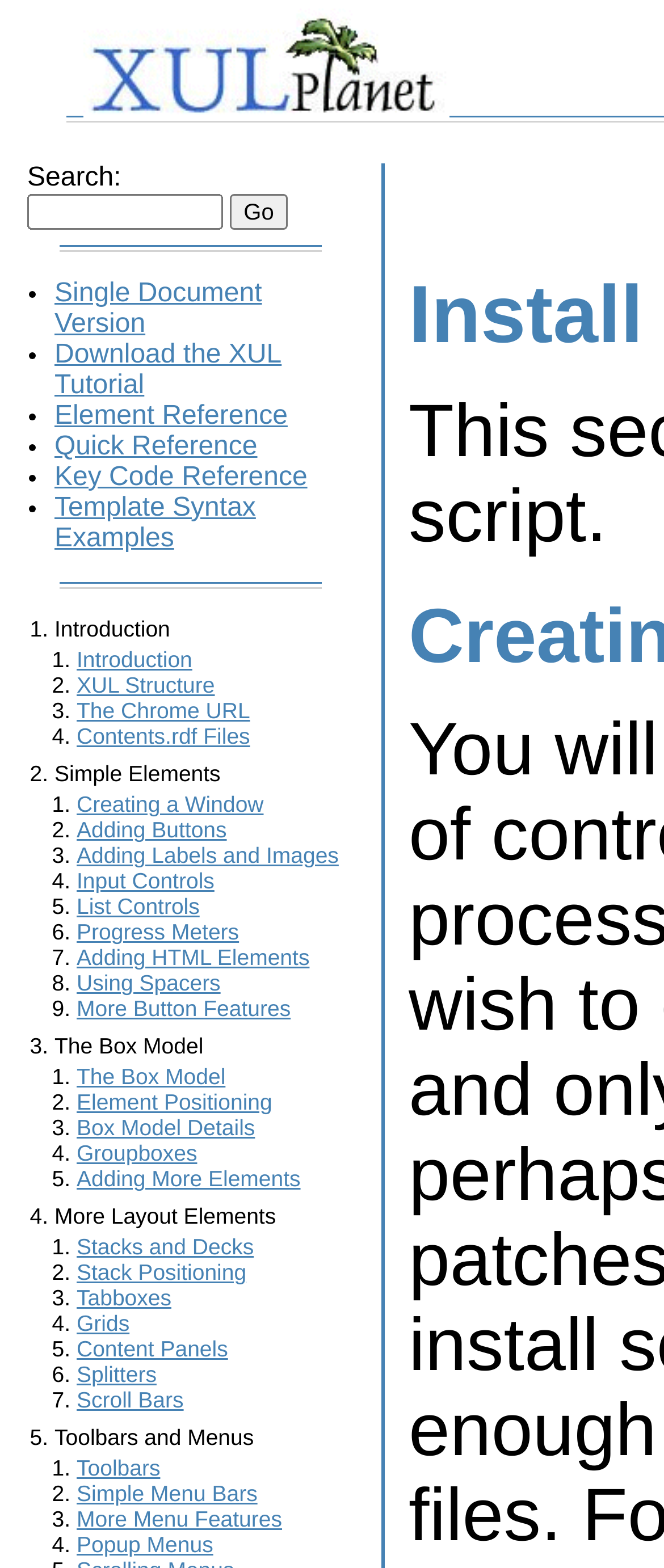Provide a single word or phrase to answer the given question: 
How many links are there in the list under 'Simple Elements'?

9